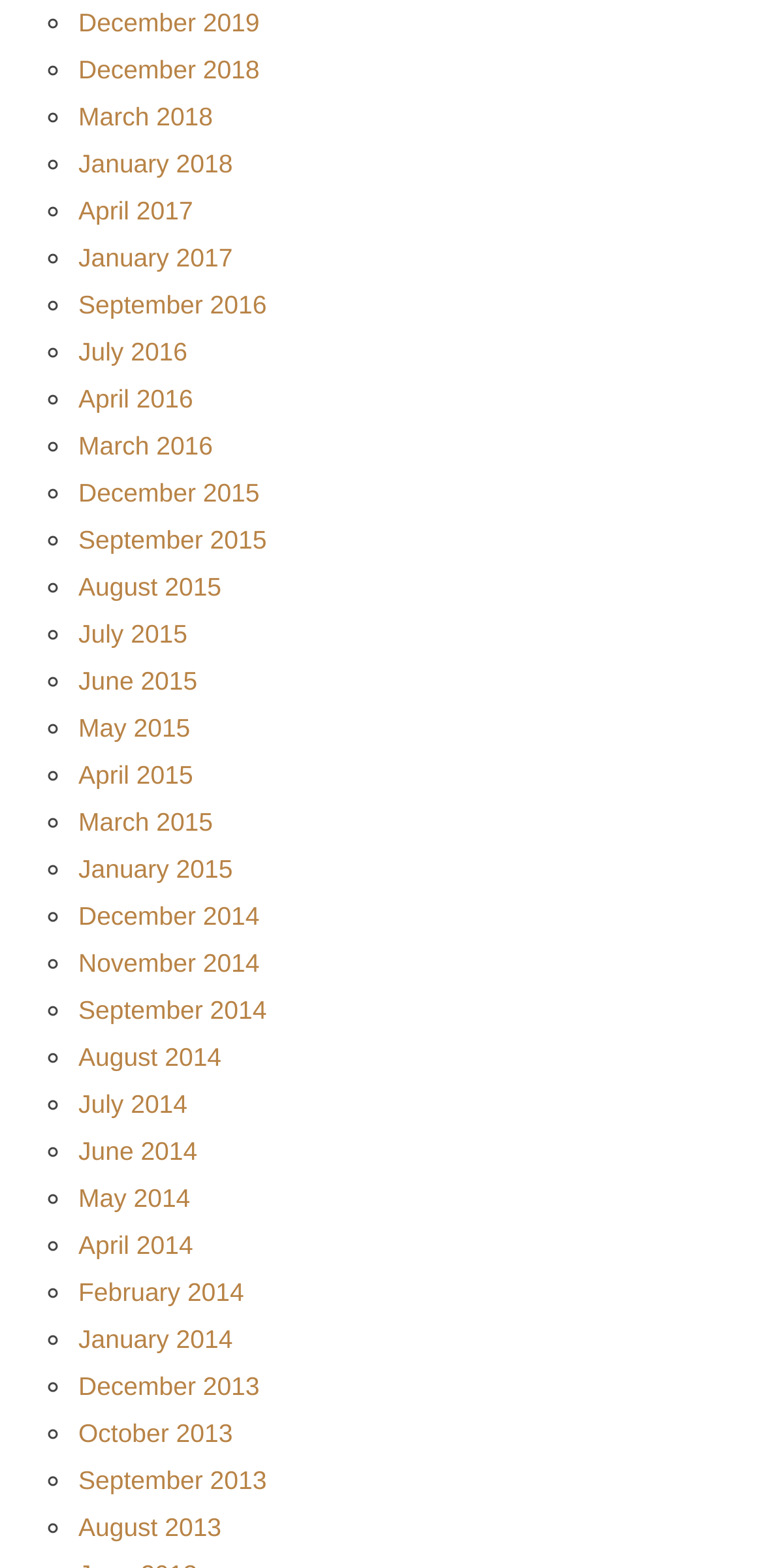How many months are listed in 2015?
Can you offer a detailed and complete answer to this question?

I counted the number of links with text containing '2015' and found that there are 12 months listed in 2015.